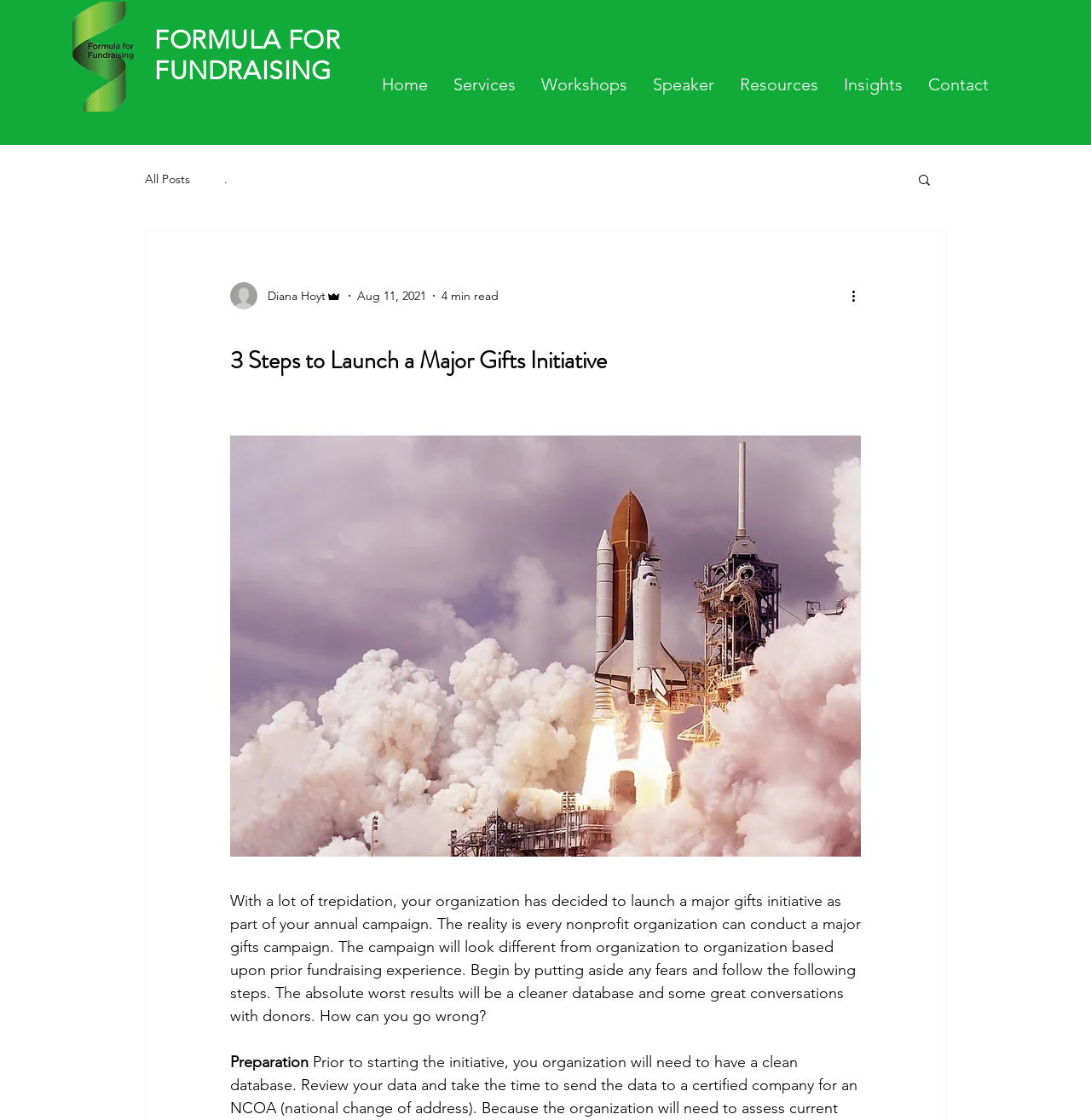Please identify the bounding box coordinates of the element's region that needs to be clicked to fulfill the following instruction: "Search for something". The bounding box coordinates should consist of four float numbers between 0 and 1, i.e., [left, top, right, bottom].

[0.84, 0.154, 0.855, 0.17]